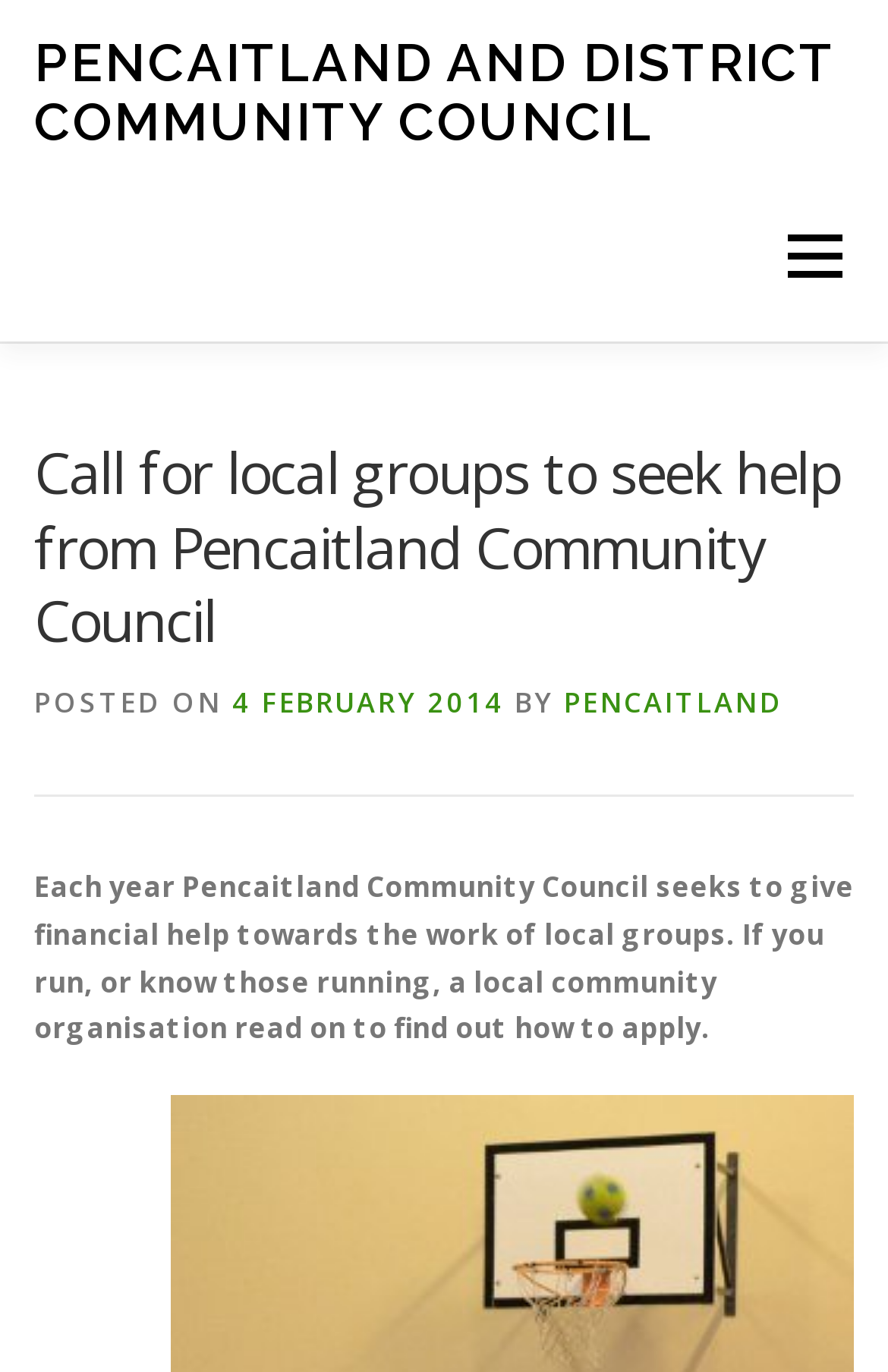Find the UI element described as: "Boggs Community Association" and predict its bounding box coordinates. Ensure the coordinates are four float numbers between 0 and 1, [left, top, right, bottom].

[0.233, 0.587, 0.962, 0.659]